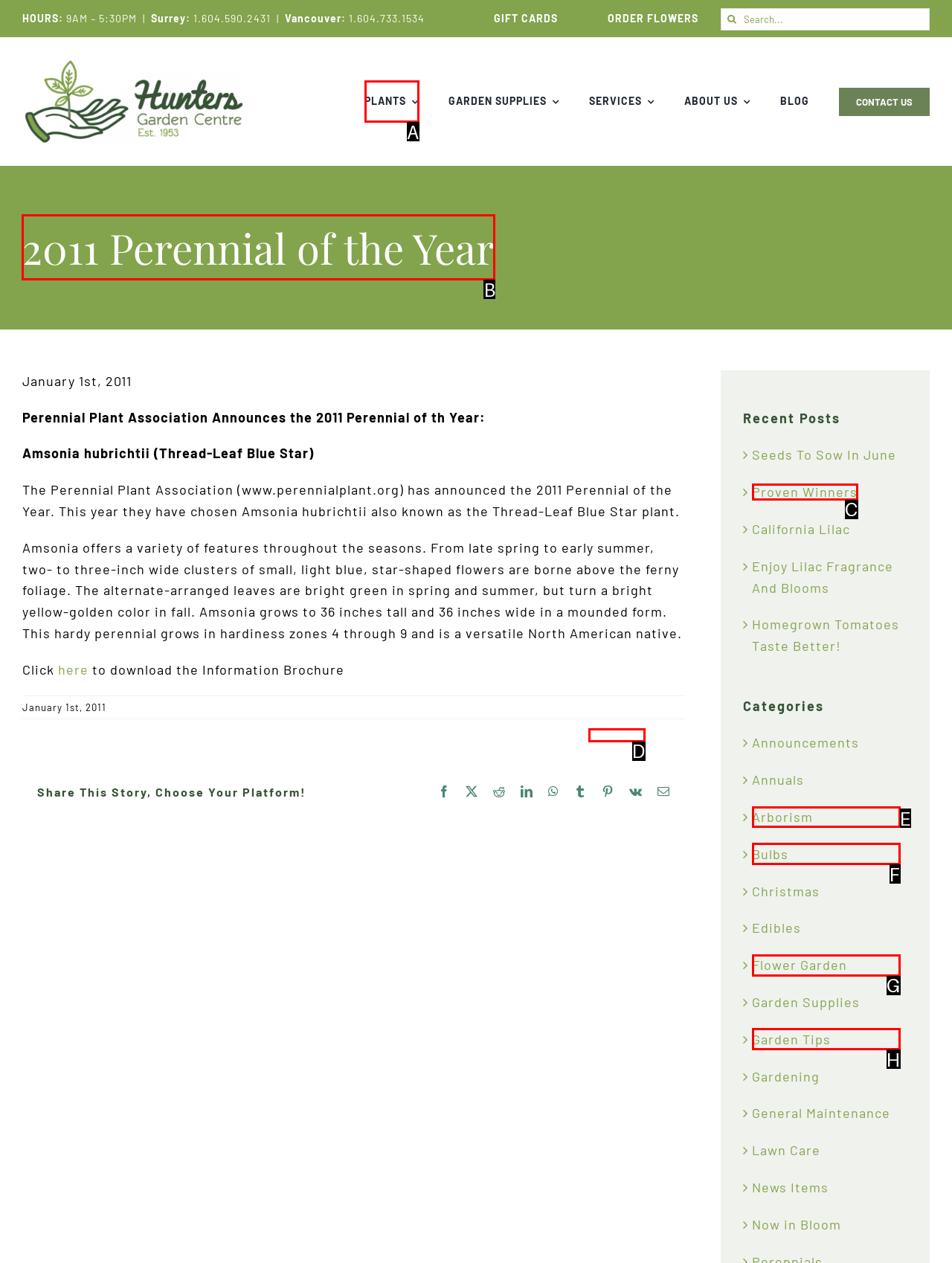Identify the correct letter of the UI element to click for this task: Learn about 2011 Perennial of the Year
Respond with the letter from the listed options.

B